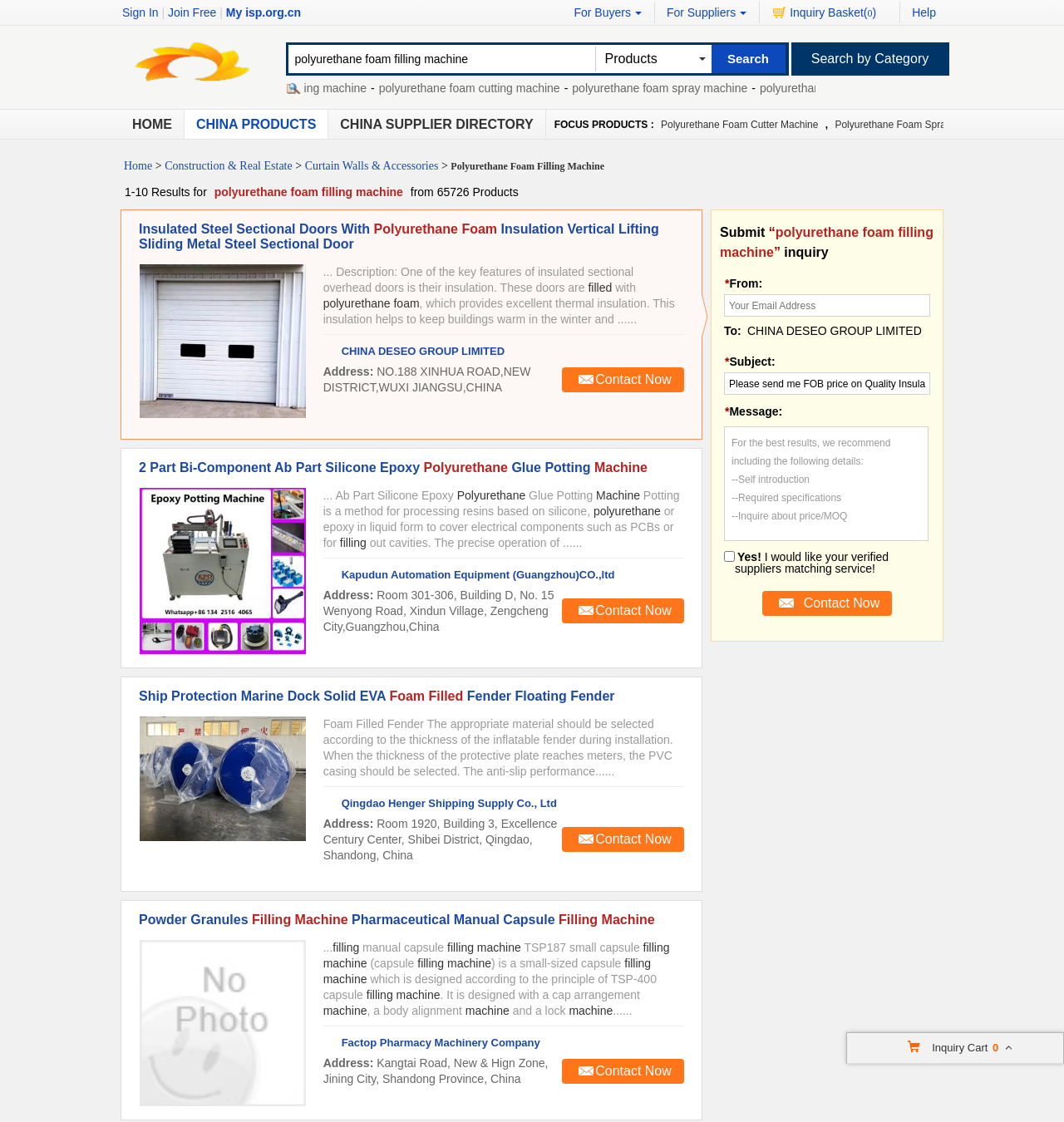Please give a short response to the question using one word or a phrase:
How many search results are shown?

10